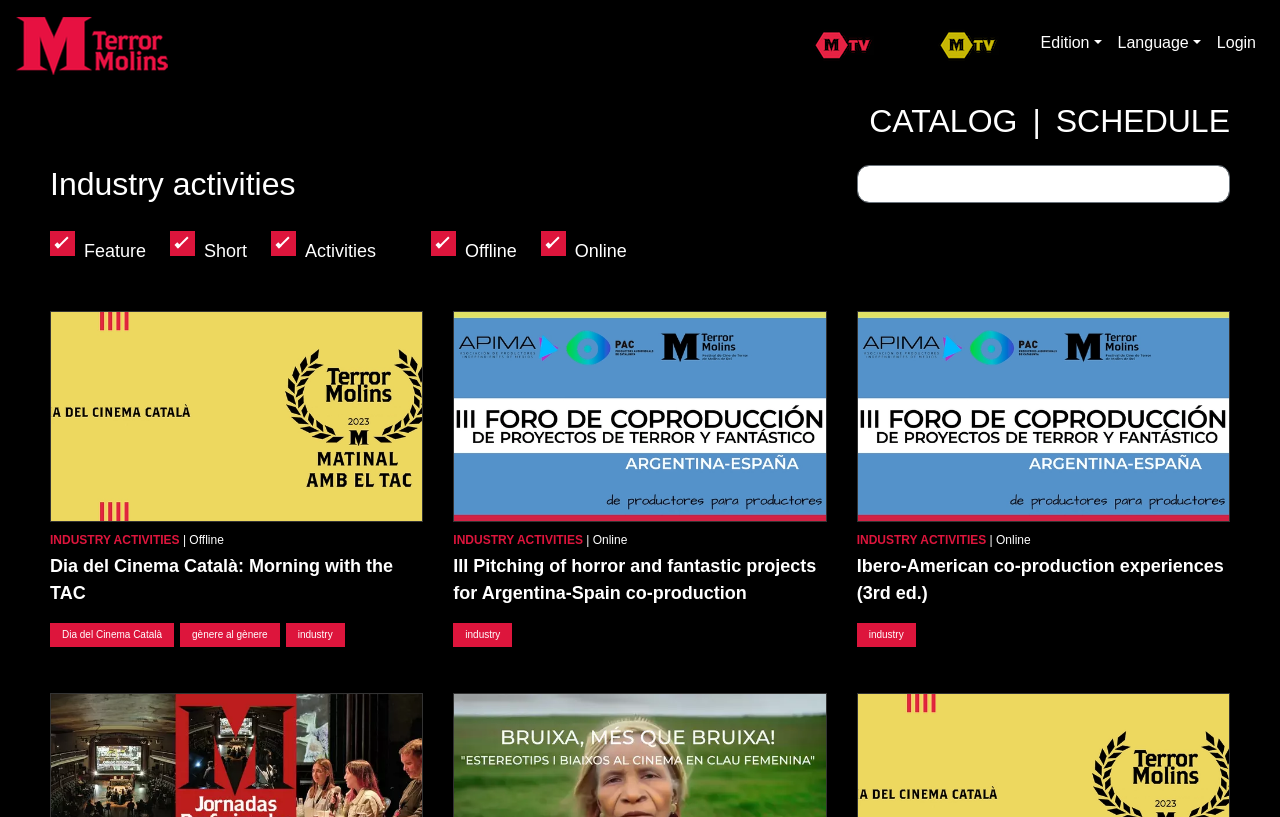Answer the question below using just one word or a short phrase: 
How many search options are available?

1